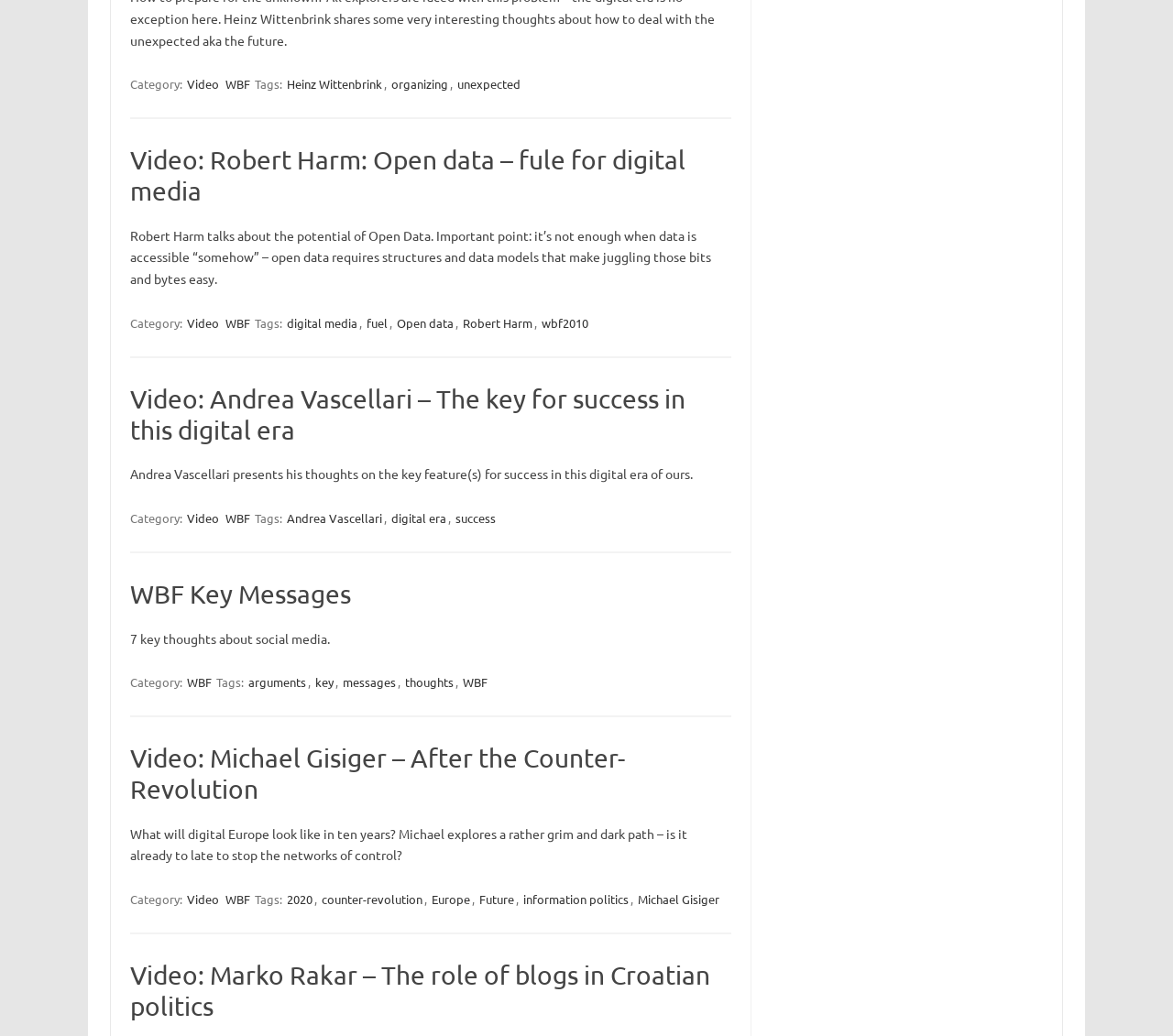Find the bounding box coordinates of the clickable area that will achieve the following instruction: "Click on the 'Video' category".

[0.158, 0.072, 0.188, 0.091]